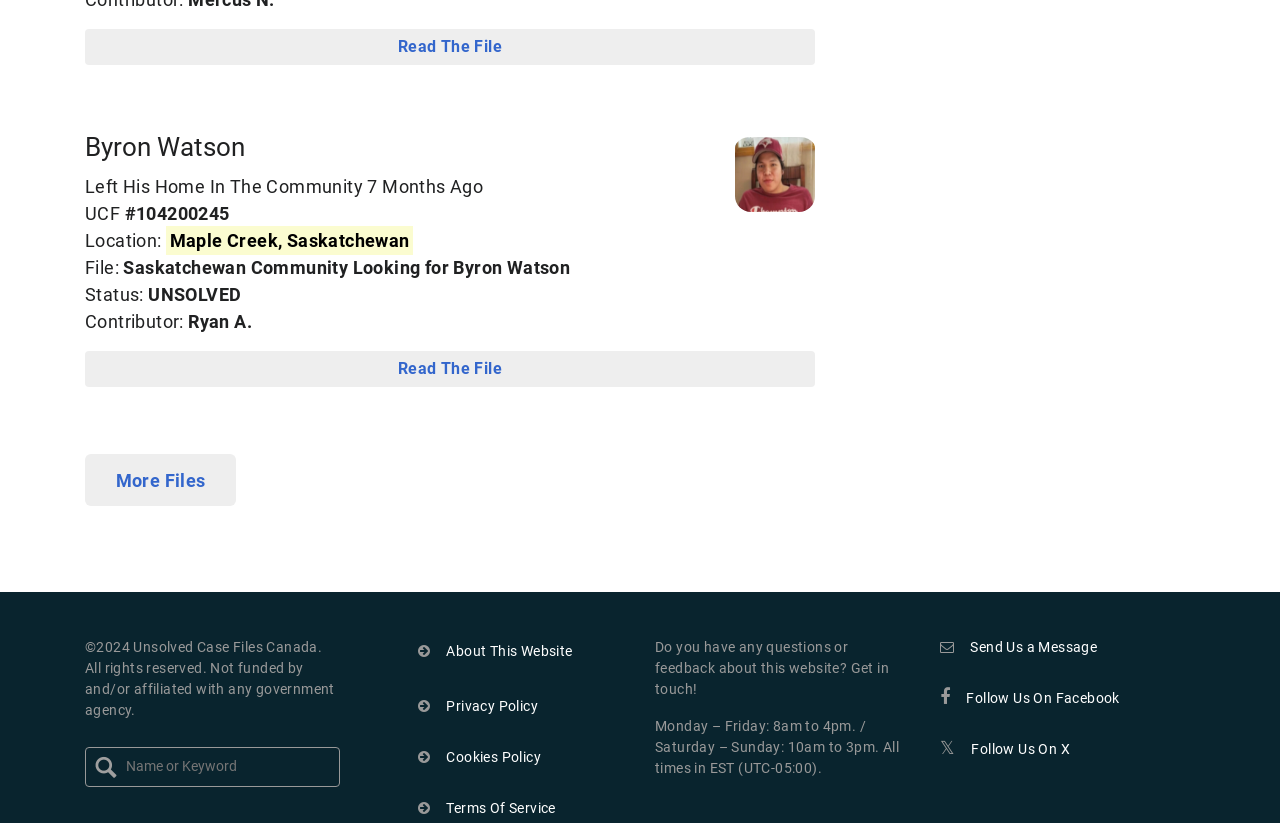Give a one-word or phrase response to the following question: What is the file name mentioned on the webpage?

Saskatchewan Community Looking for Byron Watson